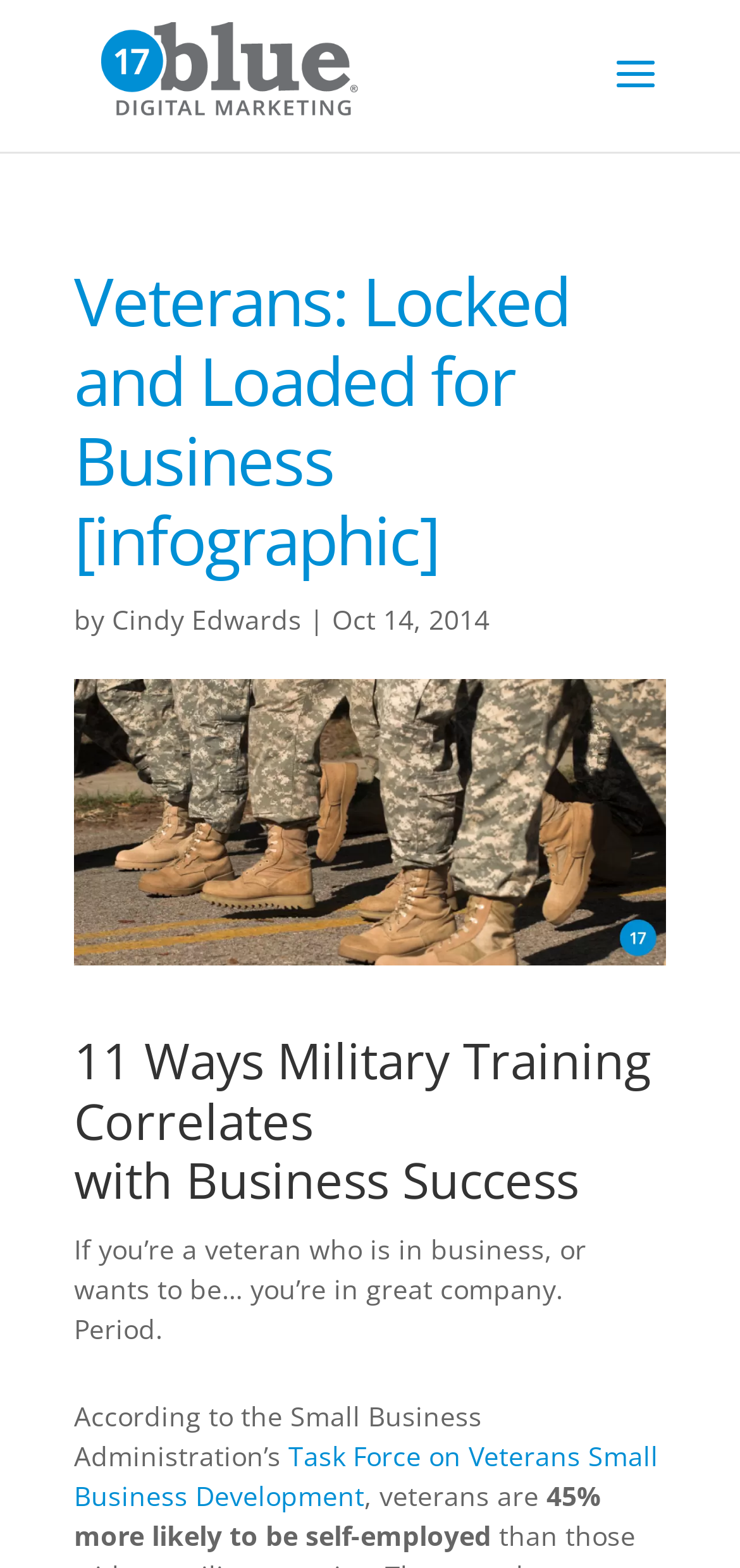Answer the question below with a single word or a brief phrase: 
What is the organization mentioned in the text?

Small Business Administration